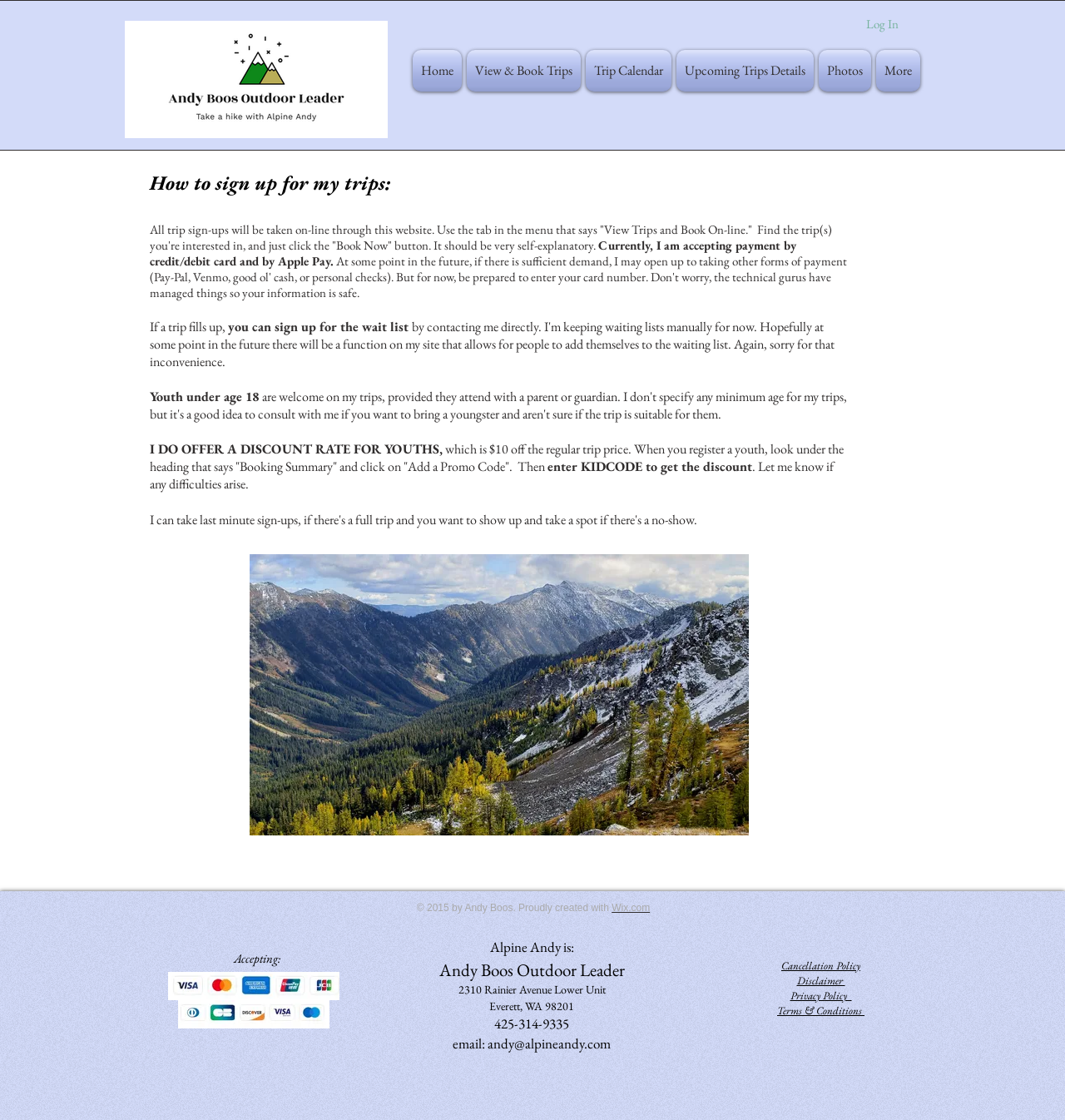Provide your answer in one word or a succinct phrase for the question: 
What is the discount rate for youths?

$10 off regular trip price